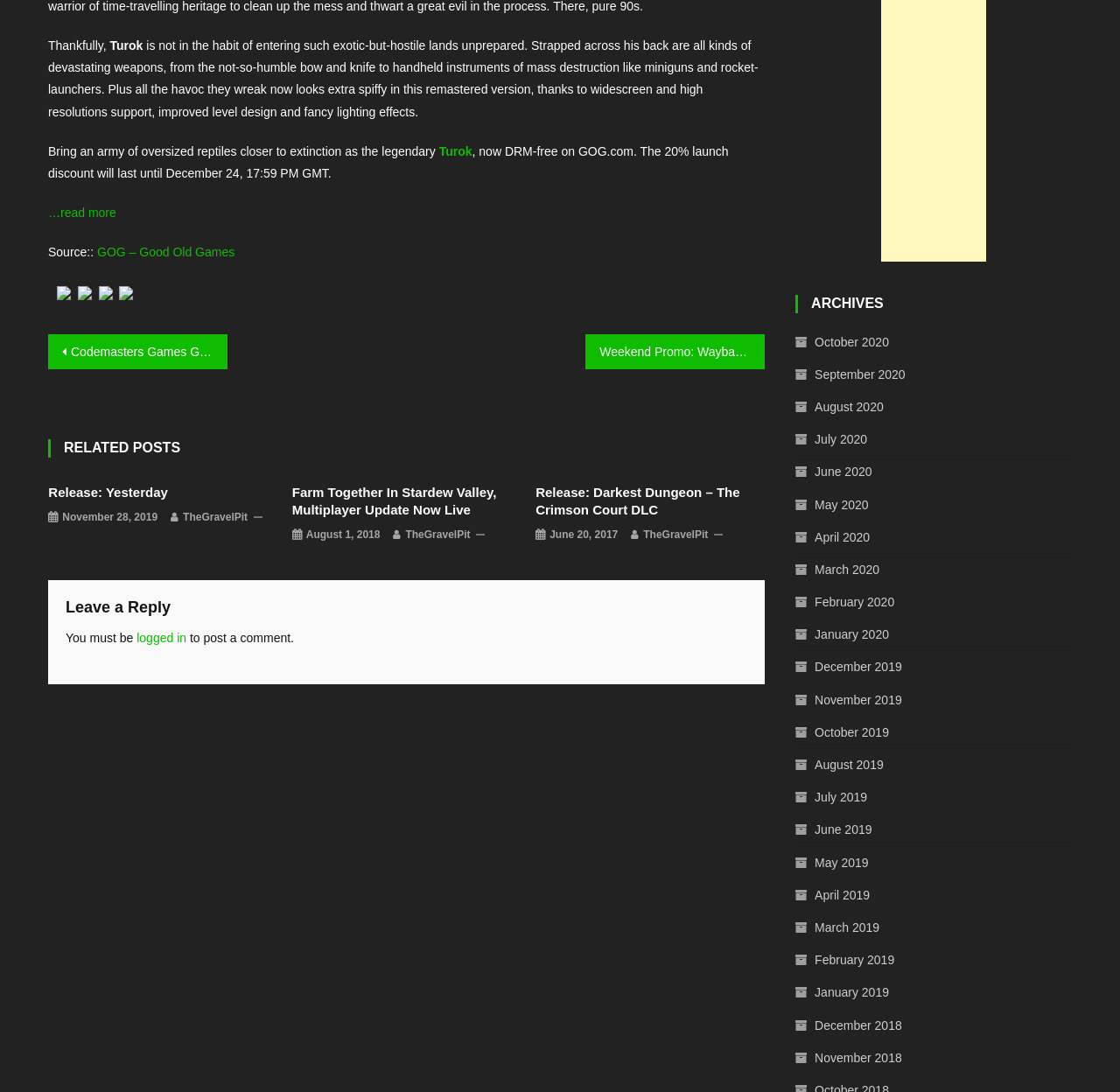Predict the bounding box for the UI component with the following description: "Lifestyle Content".

None